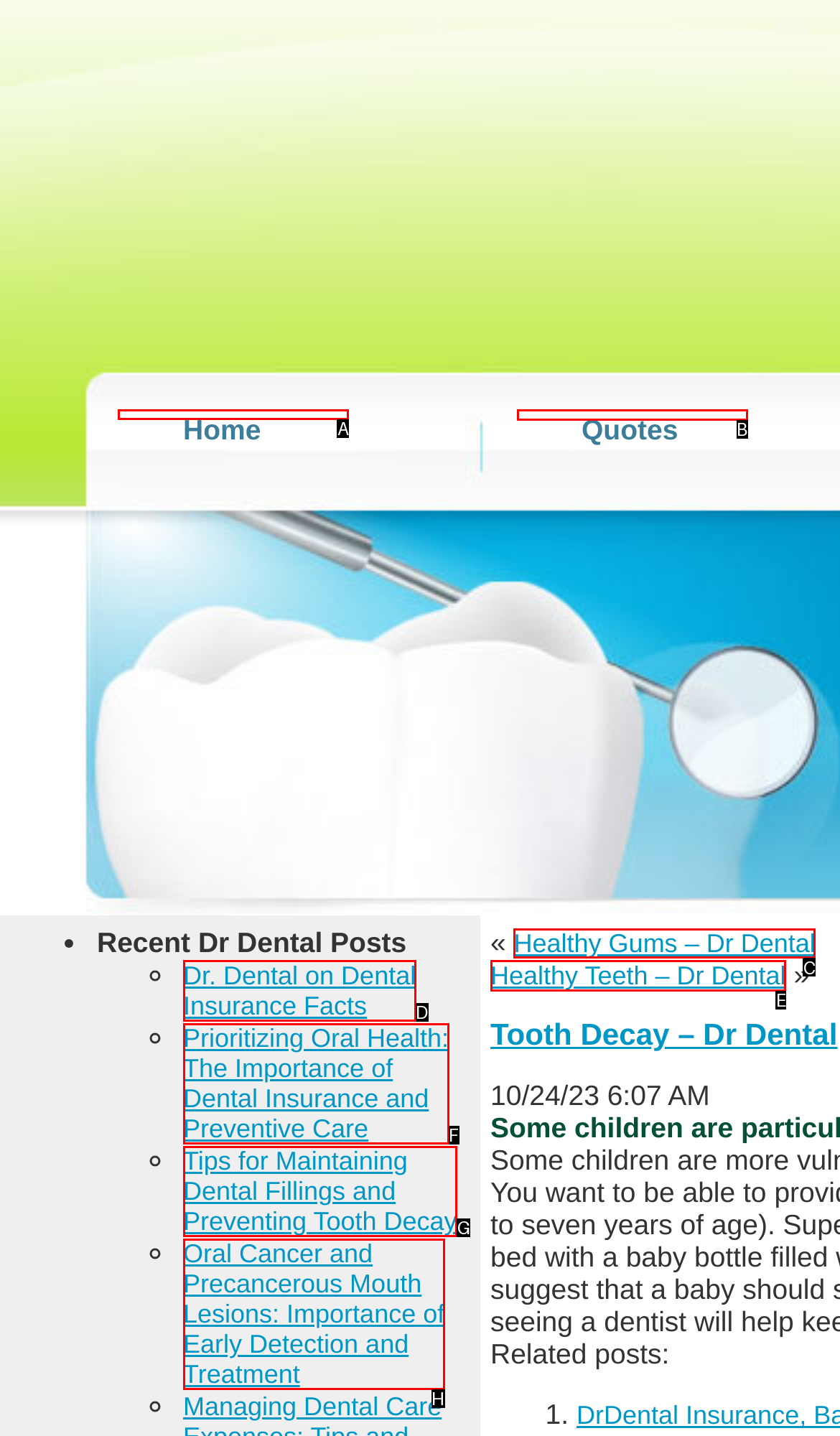What option should I click on to execute the task: go to home page? Give the letter from the available choices.

A